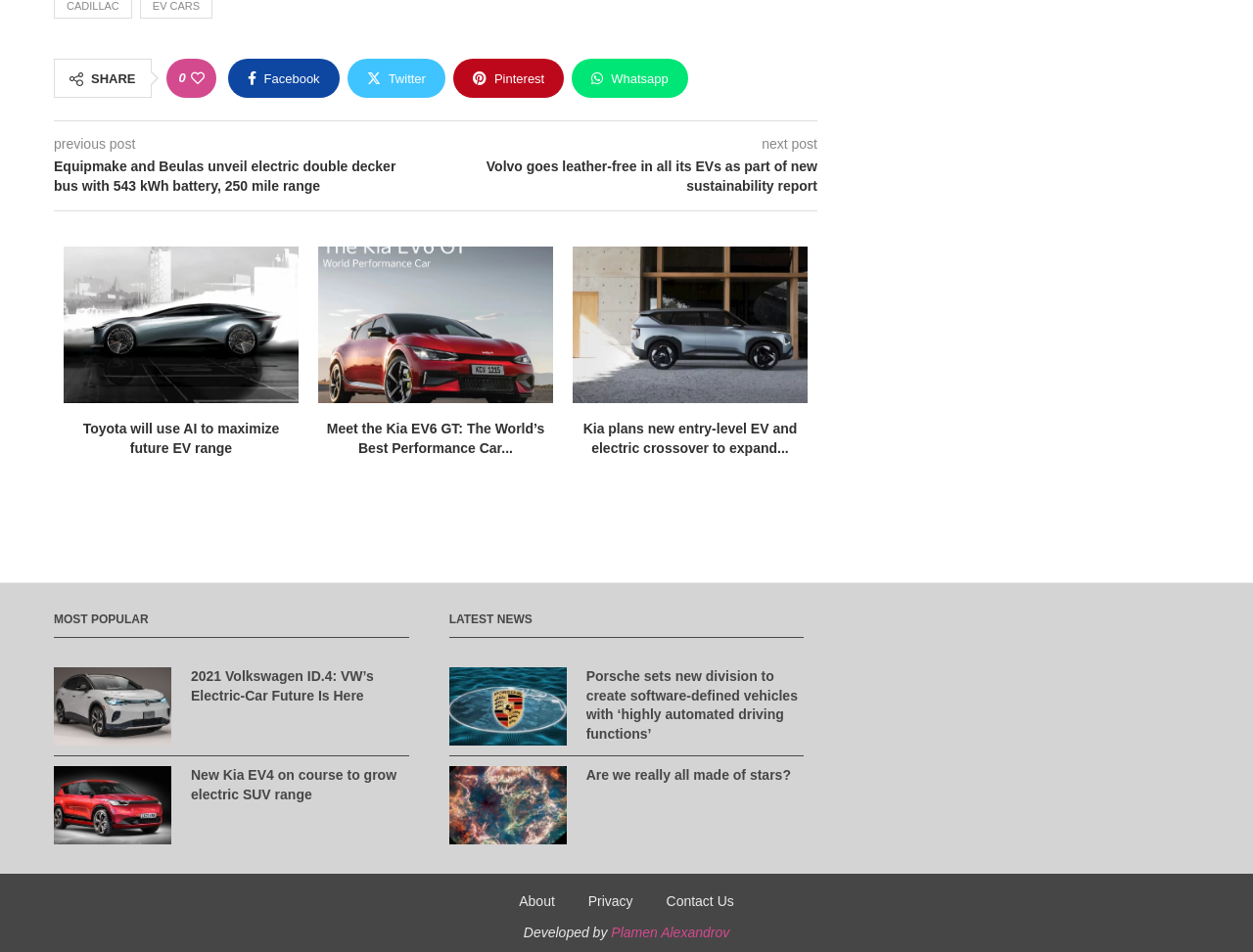Find the bounding box coordinates of the area to click in order to follow the instruction: "Read the article about Equipmake and Beulas unveiling electric double decker bus".

[0.043, 0.166, 0.348, 0.206]